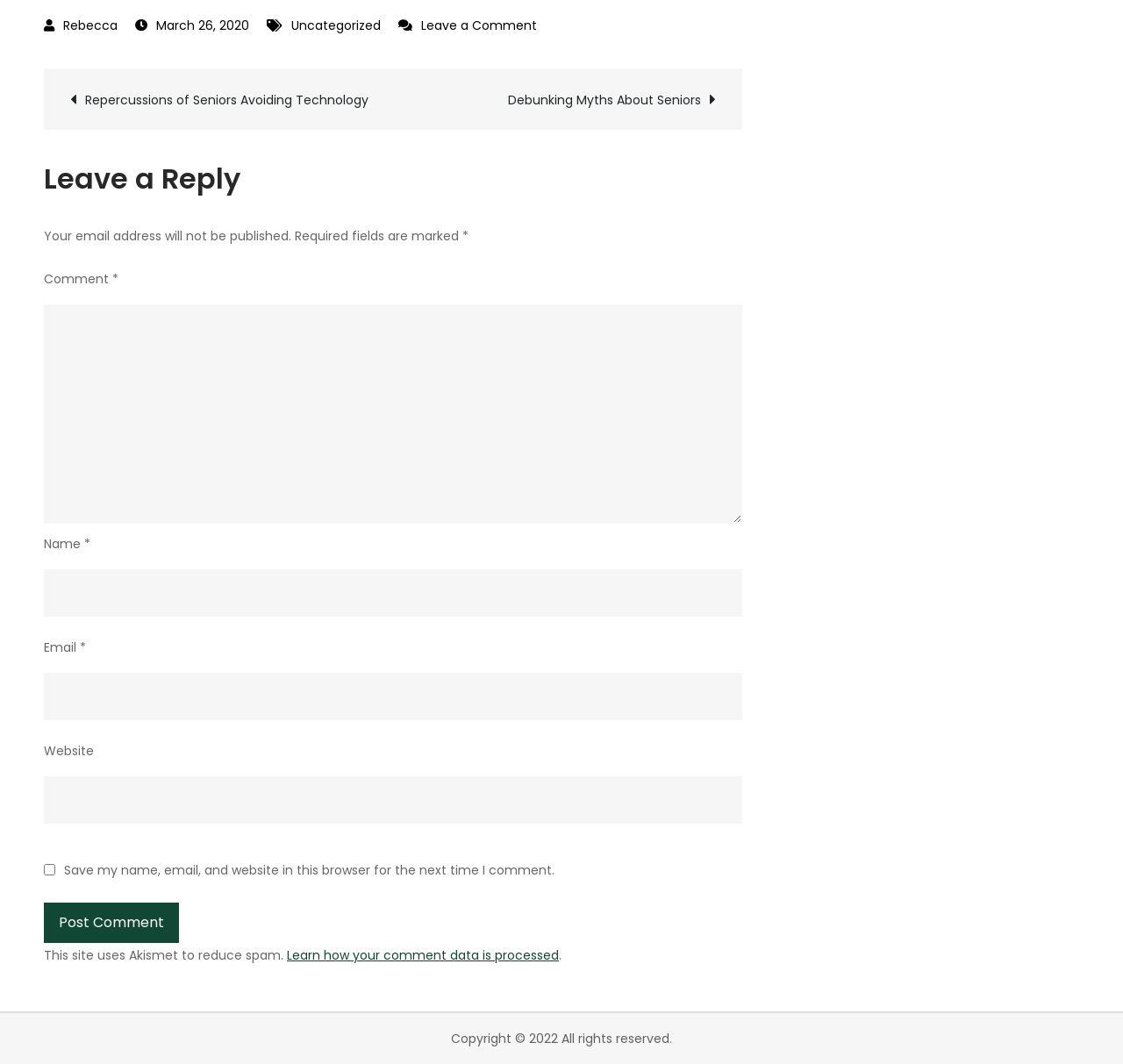Show the bounding box coordinates of the element that should be clicked to complete the task: "Click on the link to view the post 'Using CBD Oil to Reduce Inflammation'".

[0.355, 0.016, 0.478, 0.032]